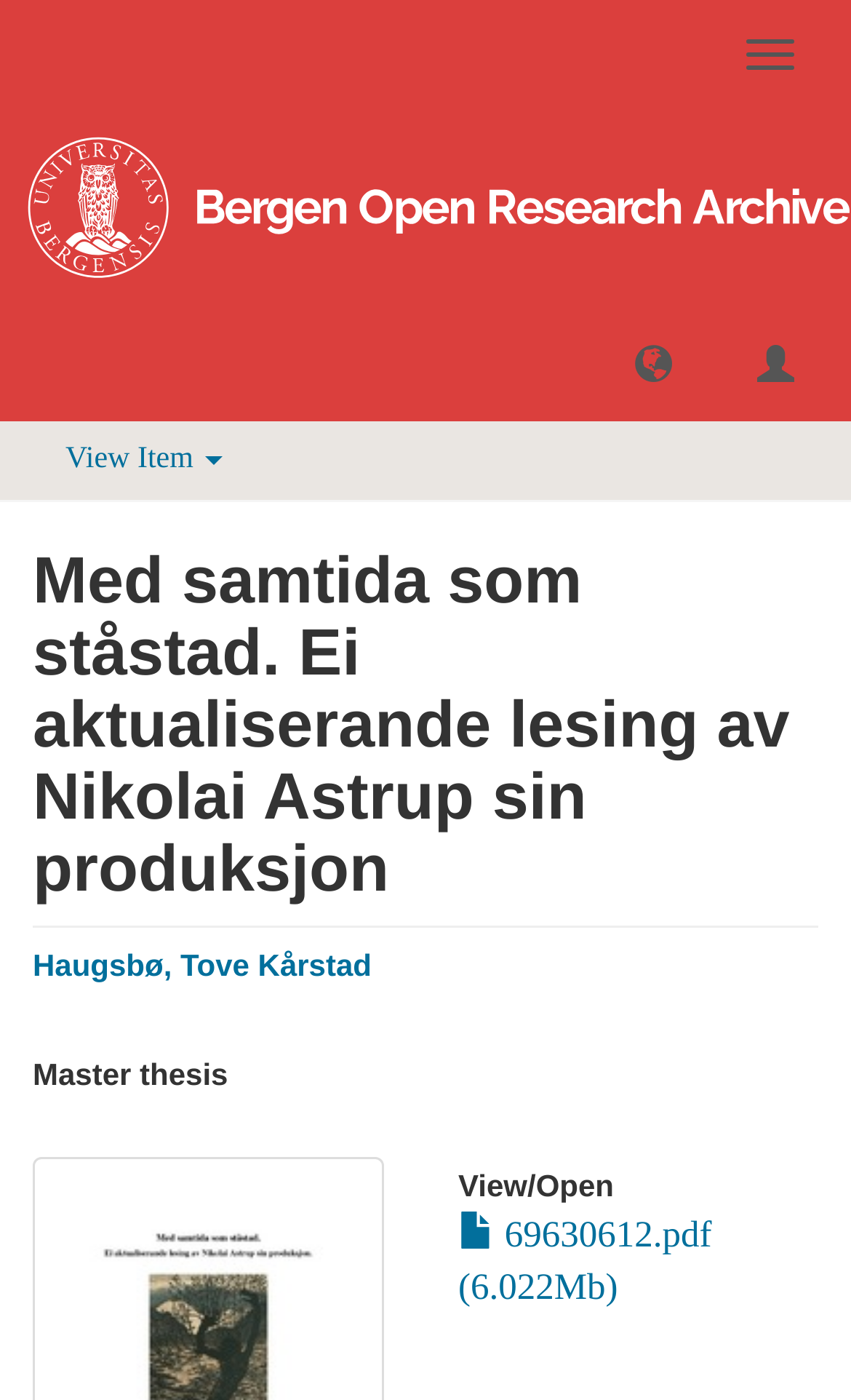Carefully observe the image and respond to the question with a detailed answer:
What is the file size of the PDF?

I found the file size by looking at the link '69630612.pdf (6.022Mb)' which provides the file name and its size.